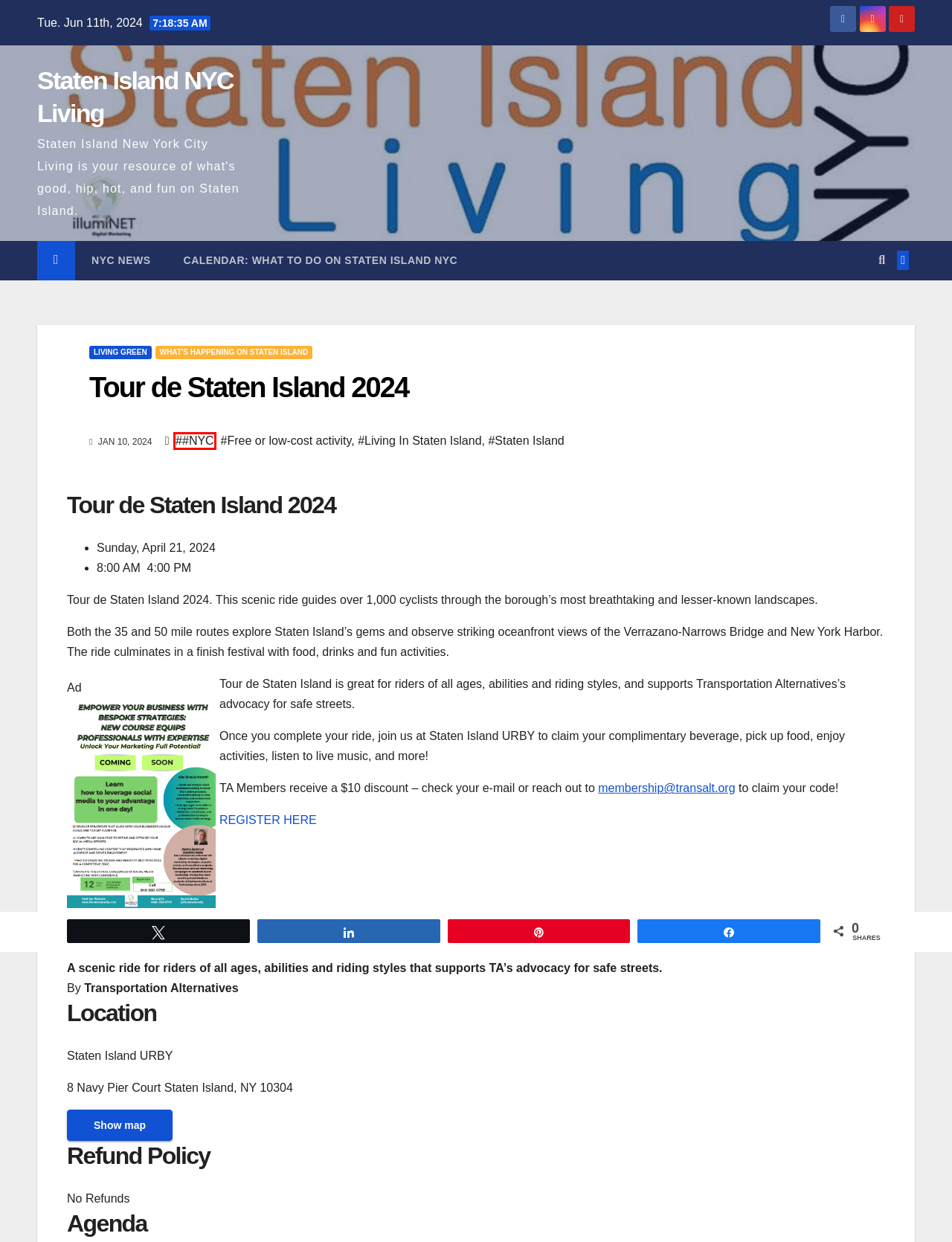Examine the screenshot of a webpage with a red bounding box around a specific UI element. Identify which webpage description best matches the new webpage that appears after clicking the element in the red bounding box. Here are the candidates:
A. Tour de Staten Island — Transportation Alternatives
B. Staten Island - Staten Island NYC Living
C. NYC NEWS - Staten Island NYC Living
D. What's happening on Staten Island - Staten Island NYC Living
E. What to do on Staten Island NYC Free and low costs events
F. Staten Island NYC Living
G. #NYC - Staten Island NYC Living
H. Free or low-cost activity - Staten Island NYC Living

G